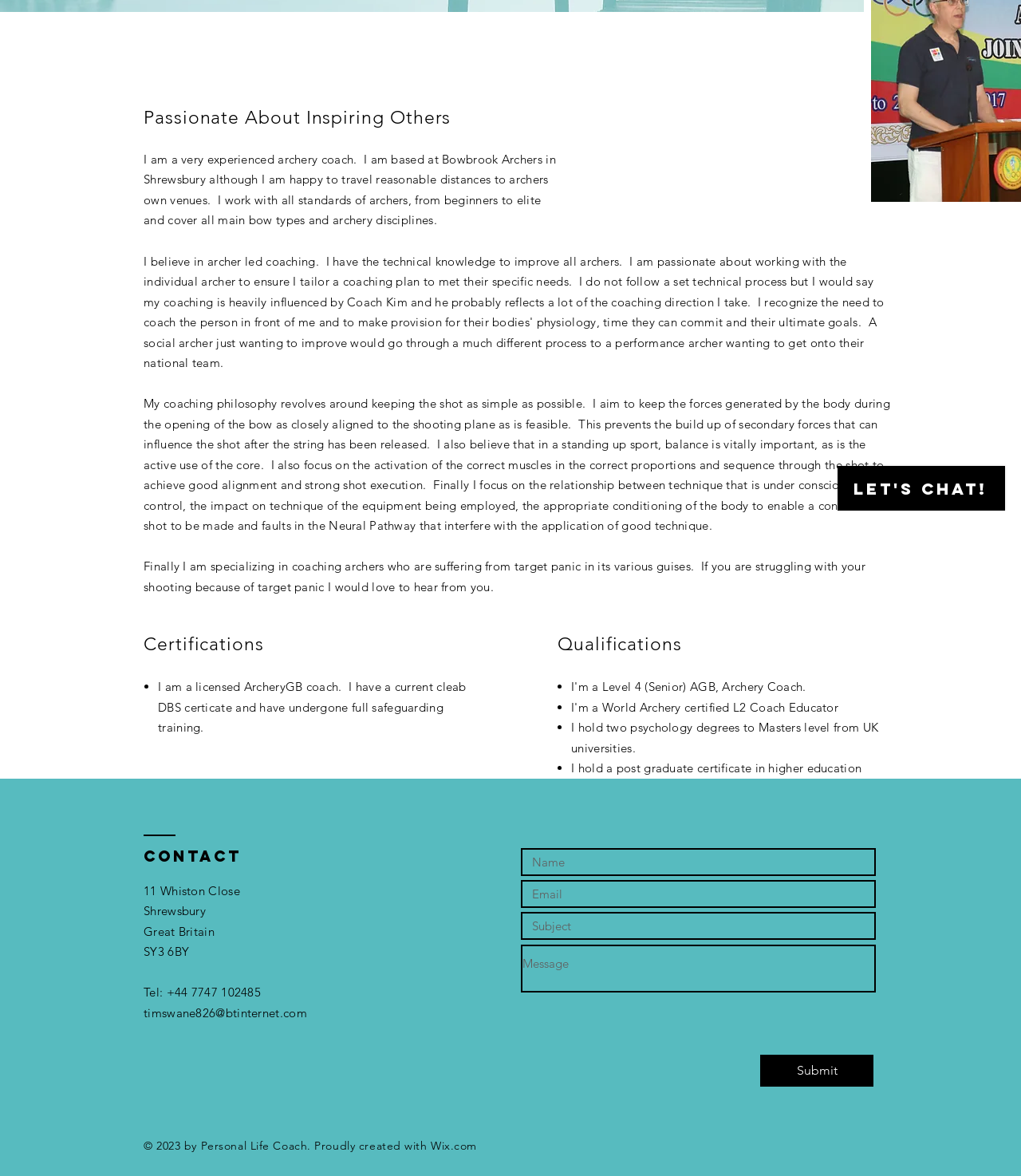Identify the bounding box for the UI element specified in this description: "timswane826@btinternet.com". The coordinates must be four float numbers between 0 and 1, formatted as [left, top, right, bottom].

[0.141, 0.855, 0.301, 0.868]